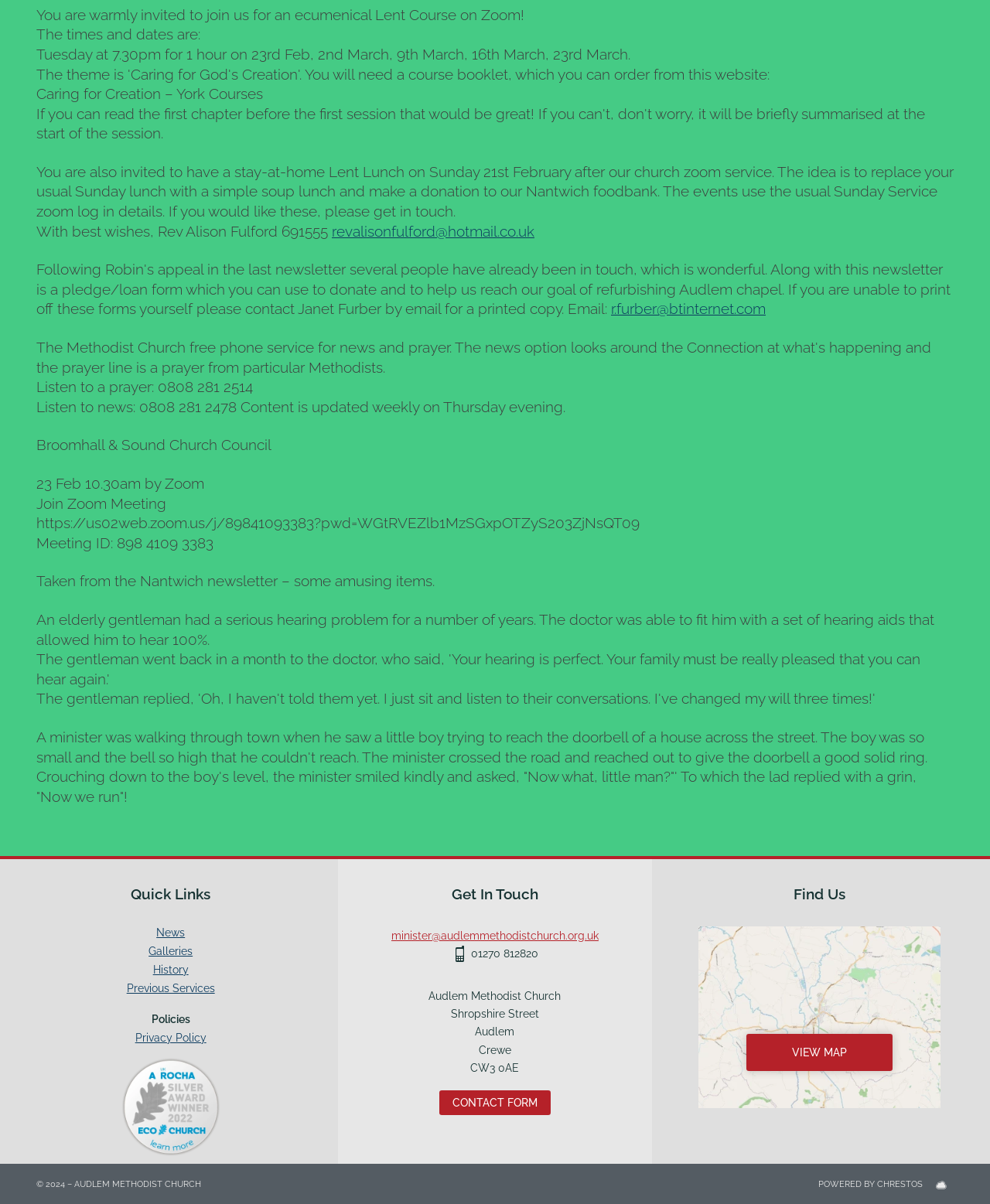Using the description: "Powered by Chrestos", determine the UI element's bounding box coordinates. Ensure the coordinates are in the format of four float numbers between 0 and 1, i.e., [left, top, right, bottom].

[0.827, 0.967, 0.932, 1.0]